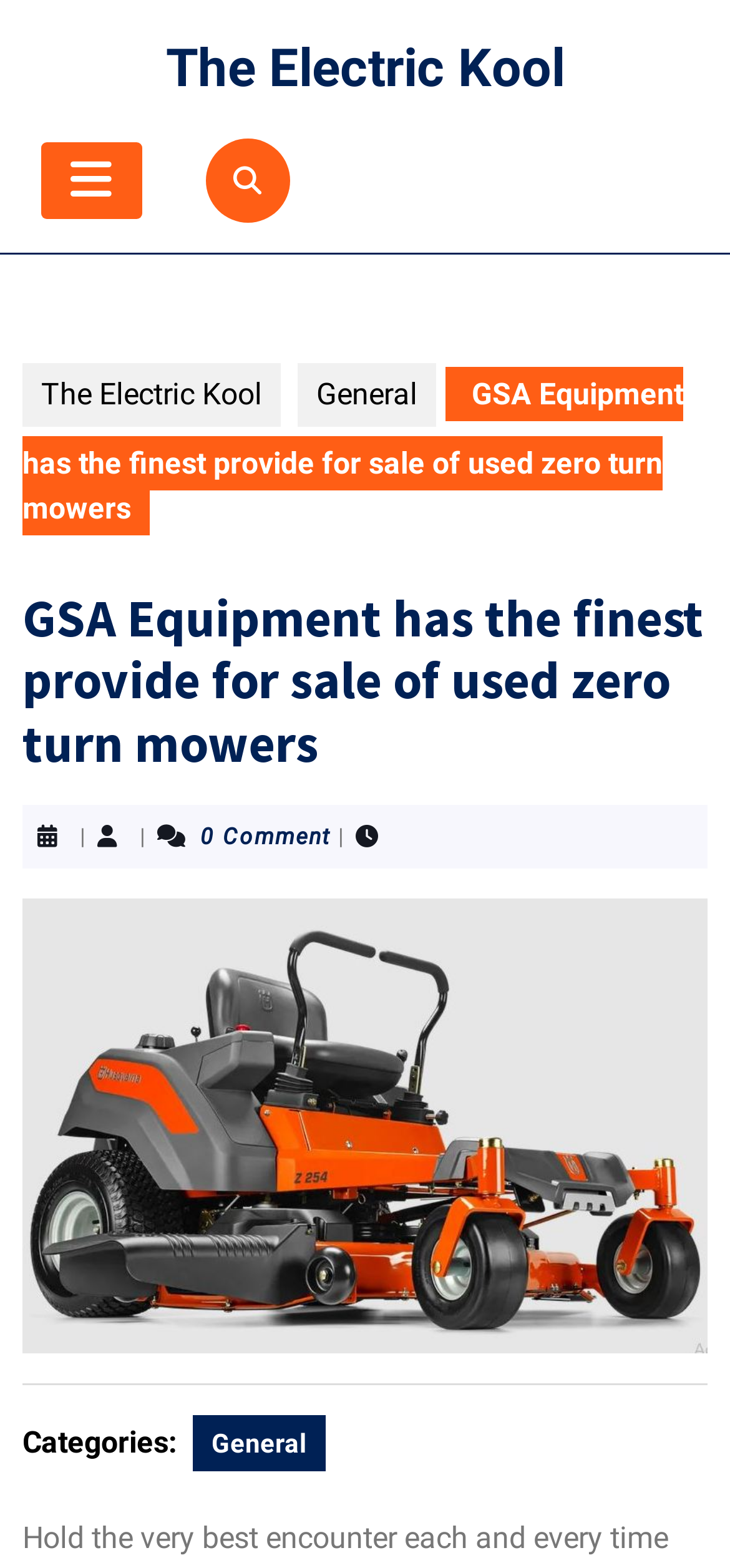What is the name of the website?
Provide a detailed and well-explained answer to the question.

I determined the answer by looking at the link element with the text 'The Electric Kool' which appears at the top of the webpage, indicating it is the website's name.